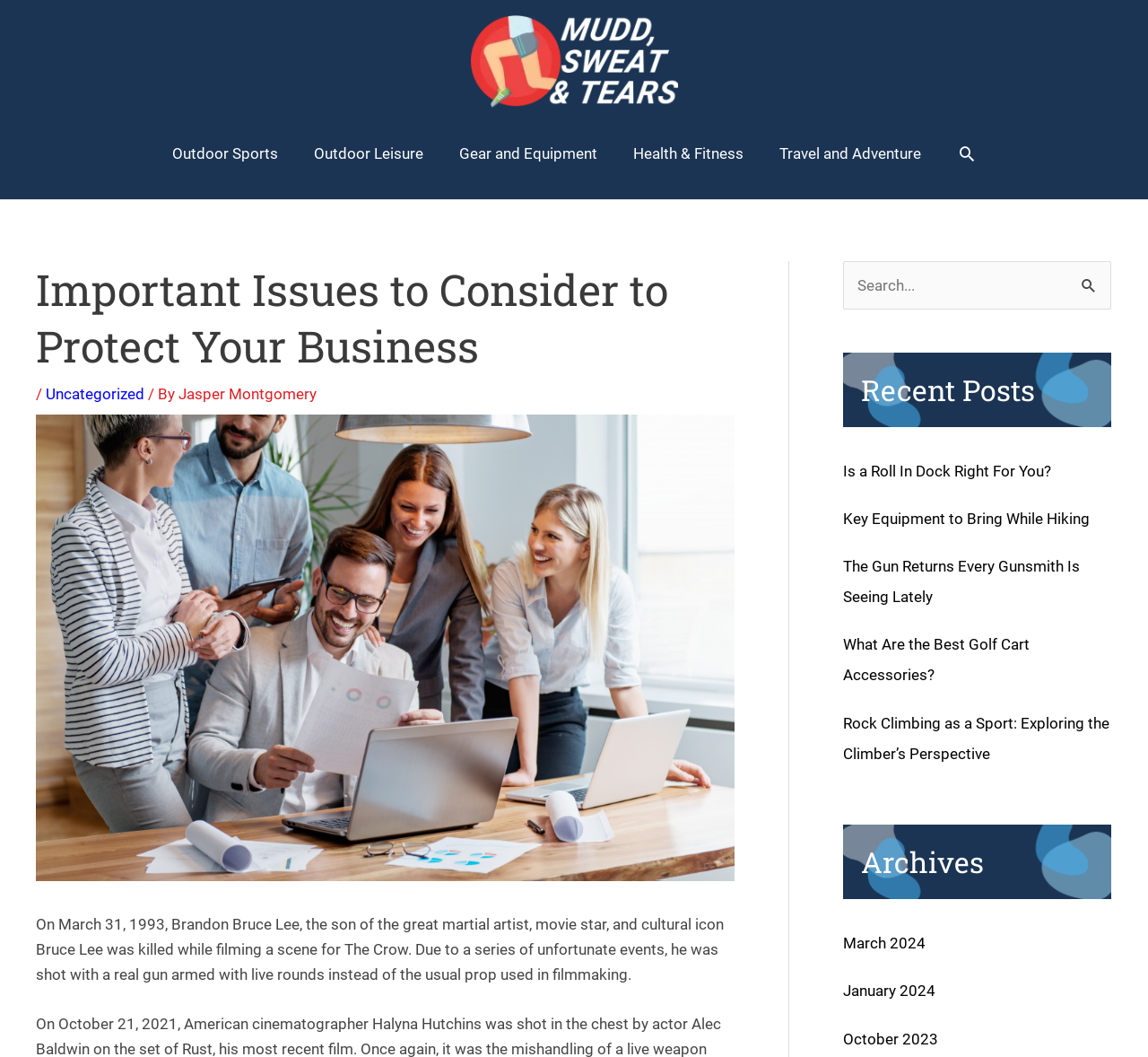Elaborate on the different components and information displayed on the webpage.

This webpage is about protecting a business, with a focus on three important factors to consider. At the top left, there is a logo of "Mudd, Sweat and Tears" with a navigation menu to the right, containing links to various categories such as "Outdoor Sports", "Outdoor Leisure", and "Travel and Adventure". 

Below the navigation menu, there is a header section with a title "Important Issues to Consider to Protect Your Business" followed by a subheading indicating the article category and author. To the right of the header section, there is a search icon link. 

The main content of the webpage is an article about Brandon Bruce Lee, the son of Bruce Lee, who was killed in an accident while filming a scene for The Crow. The article provides a brief summary of the incident.

On the right side of the webpage, there are two complementary sections. The top section contains a search box with a label "Search for:" and a search button. The bottom section is divided into two parts: "Recent Posts" and "Archives". The "Recent Posts" section lists five links to recent articles, including "Is a Roll In Dock Right For You?" and "Rock Climbing as a Sport: Exploring the Climber’s Perspective". The "Archives" section lists three links to archived articles by month, including "March 2024", "January 2024", and "October 2023".